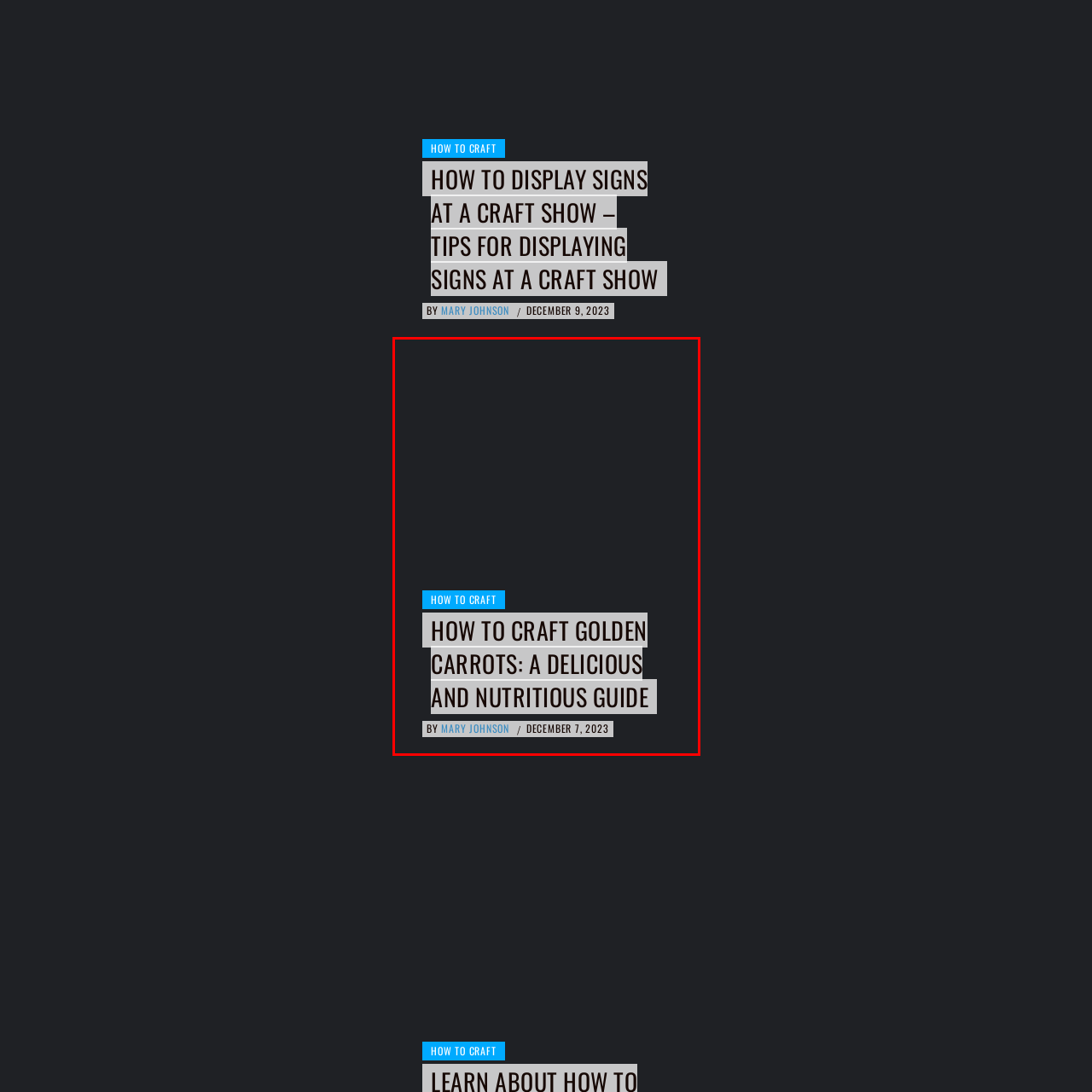Please look at the image highlighted by the red bounding box and provide a single word or phrase as an answer to this question:
Who is the author of the article?

Mary Johnson